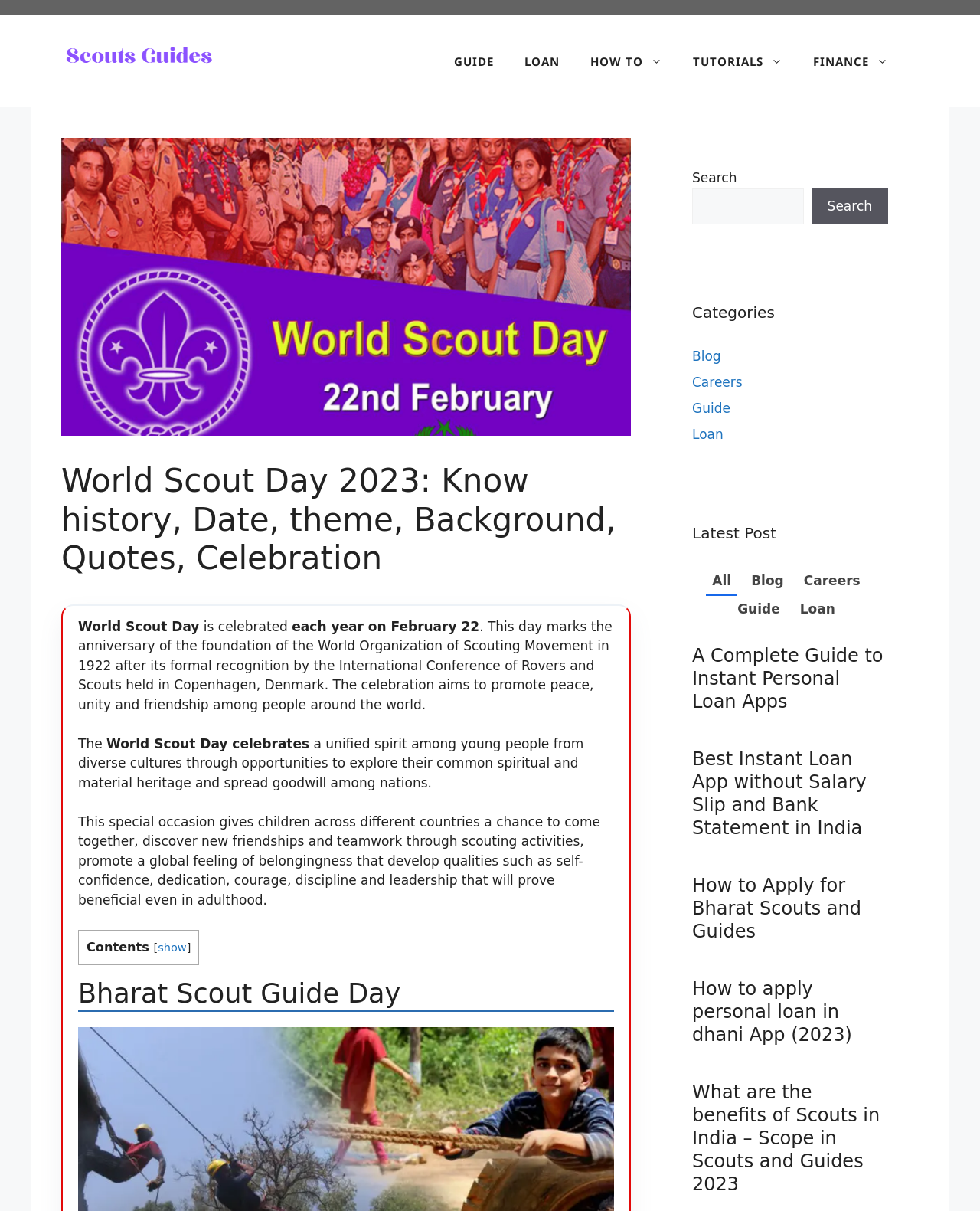Based on the element description "All", predict the bounding box coordinates of the UI element.

[0.721, 0.468, 0.752, 0.492]